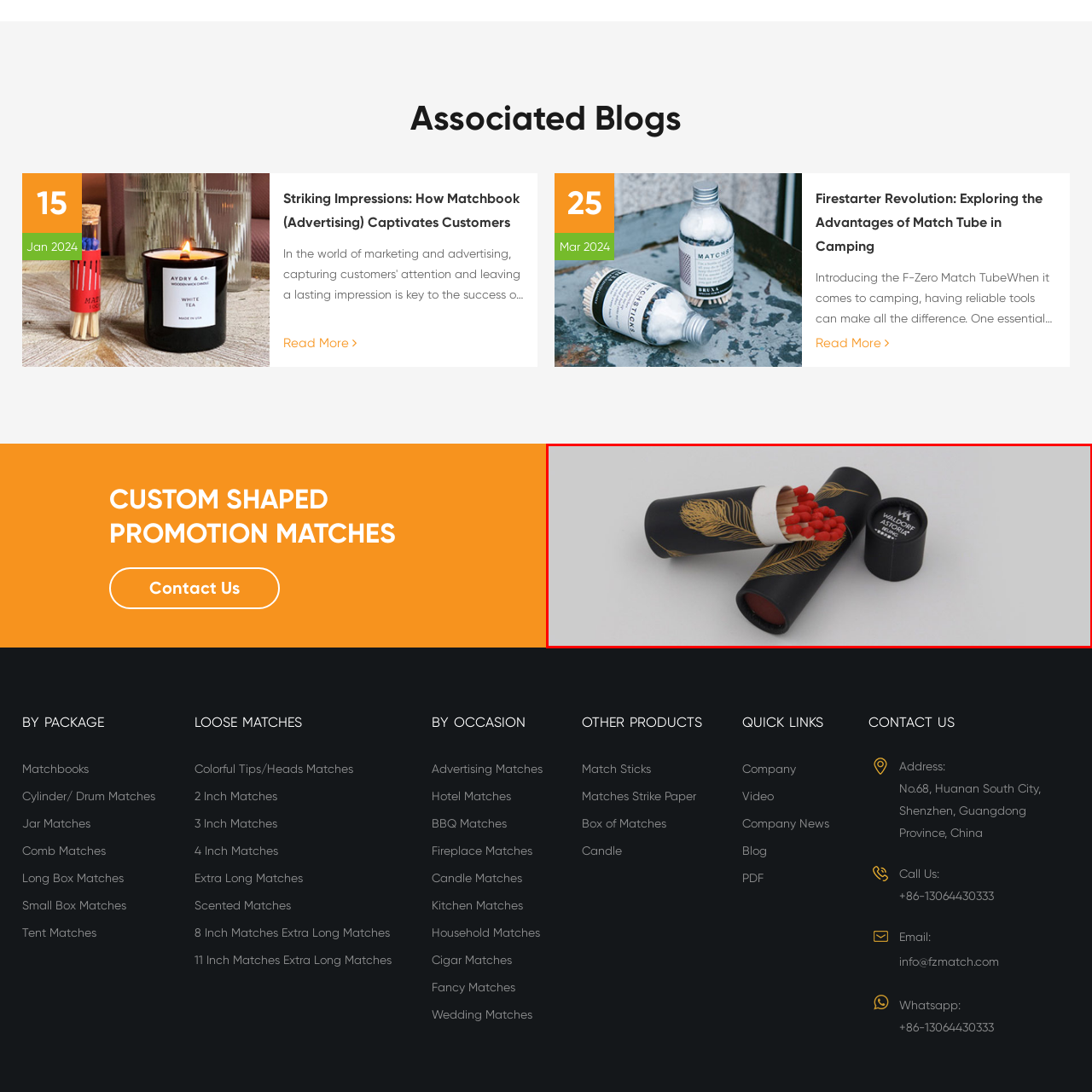Concentrate on the image inside the red border and answer the question in one word or phrase: 
What is the shape of the cap?

Circular